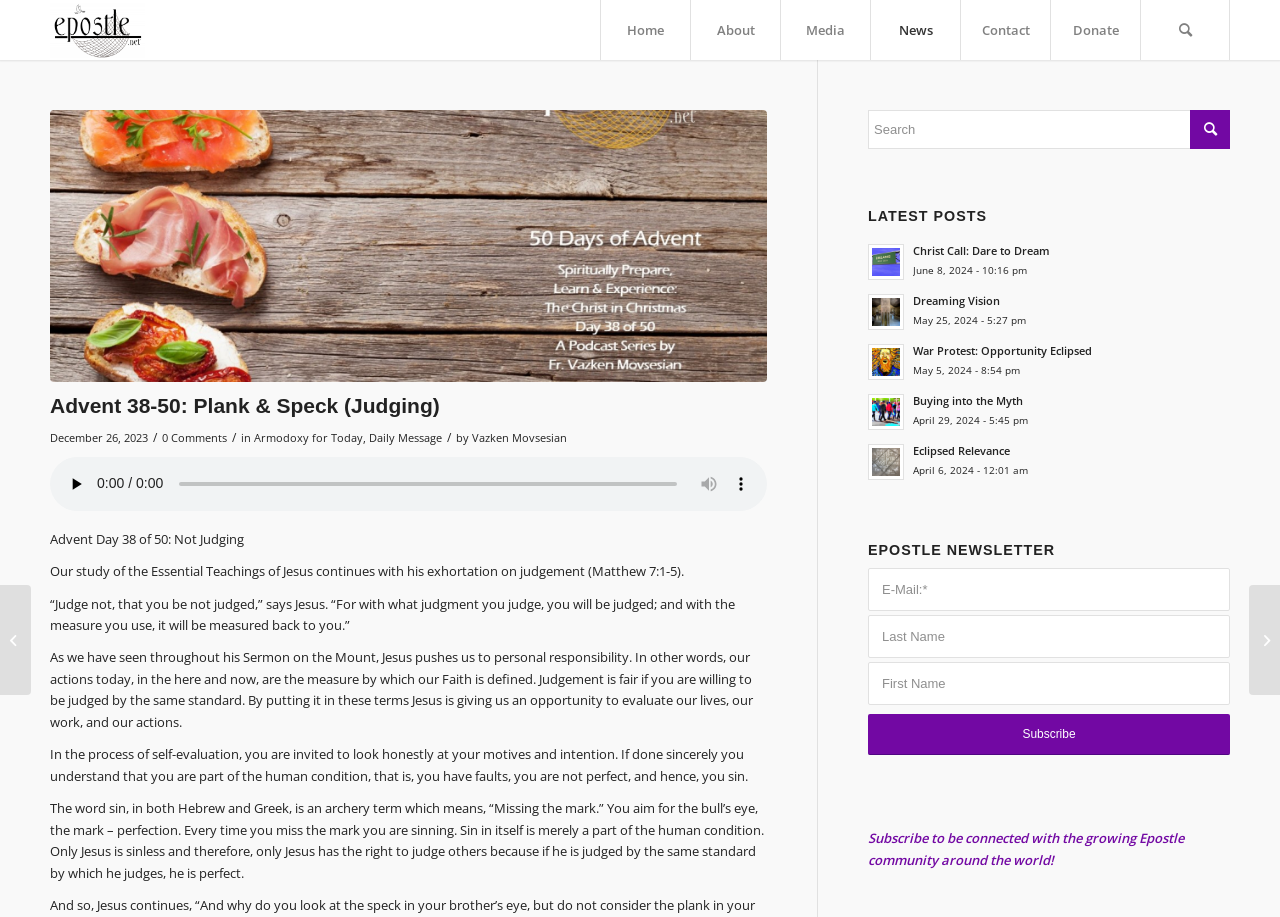Provide the bounding box coordinates of the HTML element described as: "2024 Fr. Vazken". The bounding box coordinates should be four float numbers between 0 and 1, i.e., [left, top, right, bottom].

[0.678, 0.429, 0.706, 0.469]